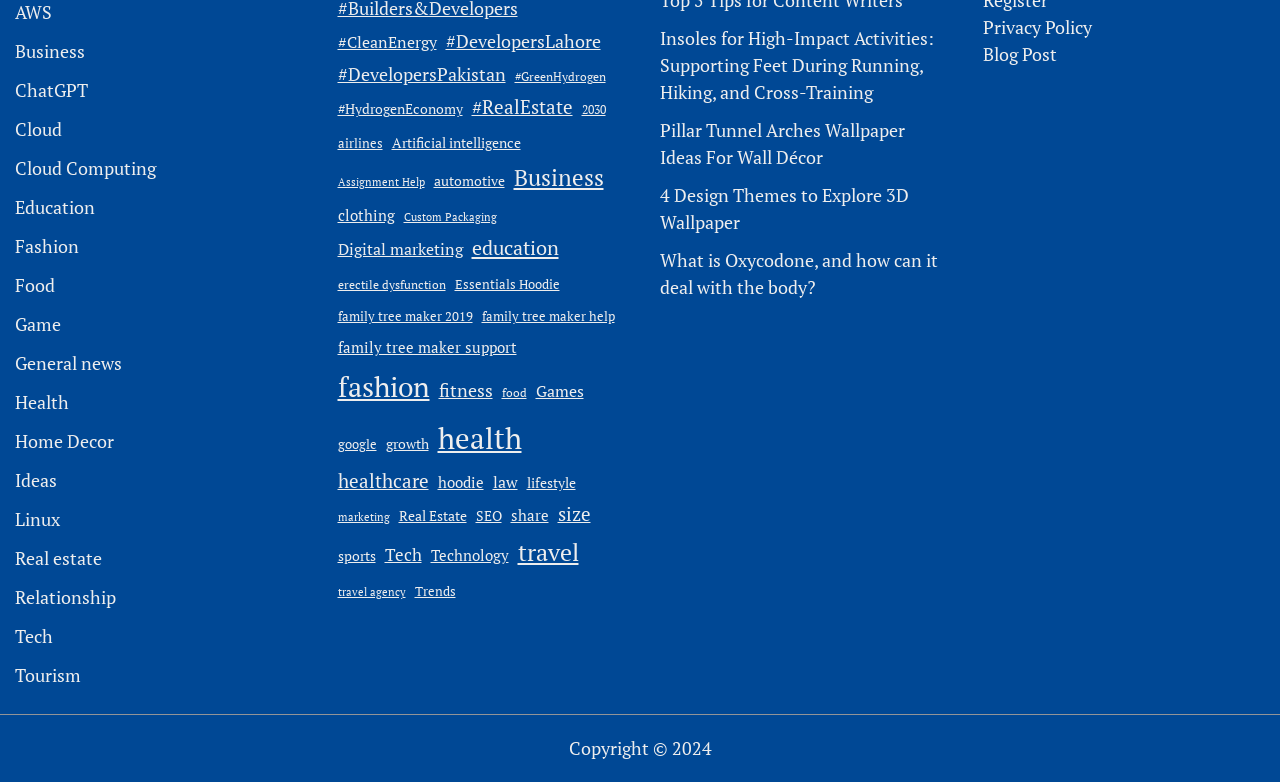Locate the bounding box coordinates of the clickable area needed to fulfill the instruction: "View Privacy Policy".

[0.768, 0.019, 0.853, 0.049]